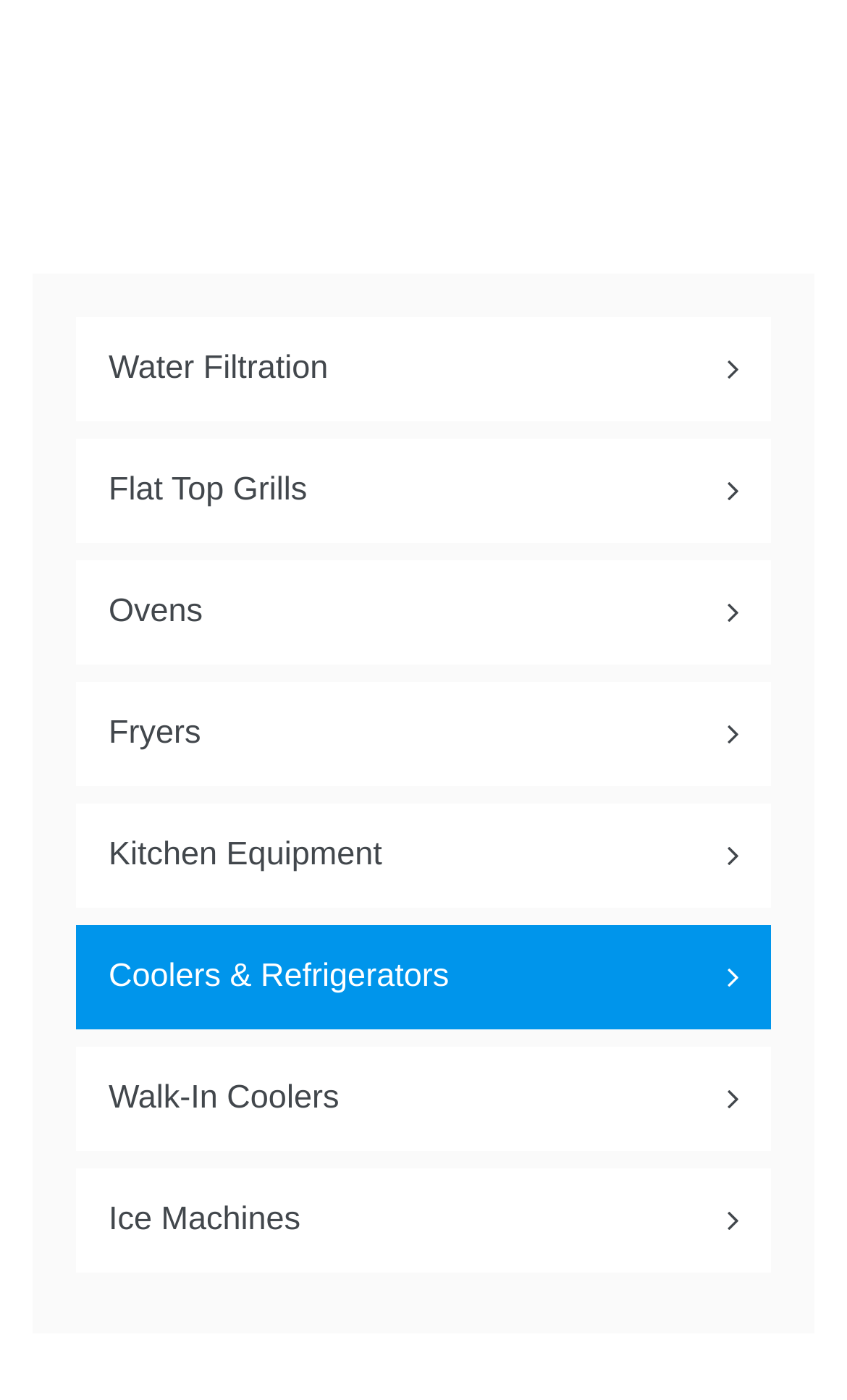Please determine the bounding box coordinates of the element to click in order to execute the following instruction: "Select a category". The coordinates should be four float numbers between 0 and 1, specified as [left, top, right, bottom].

None